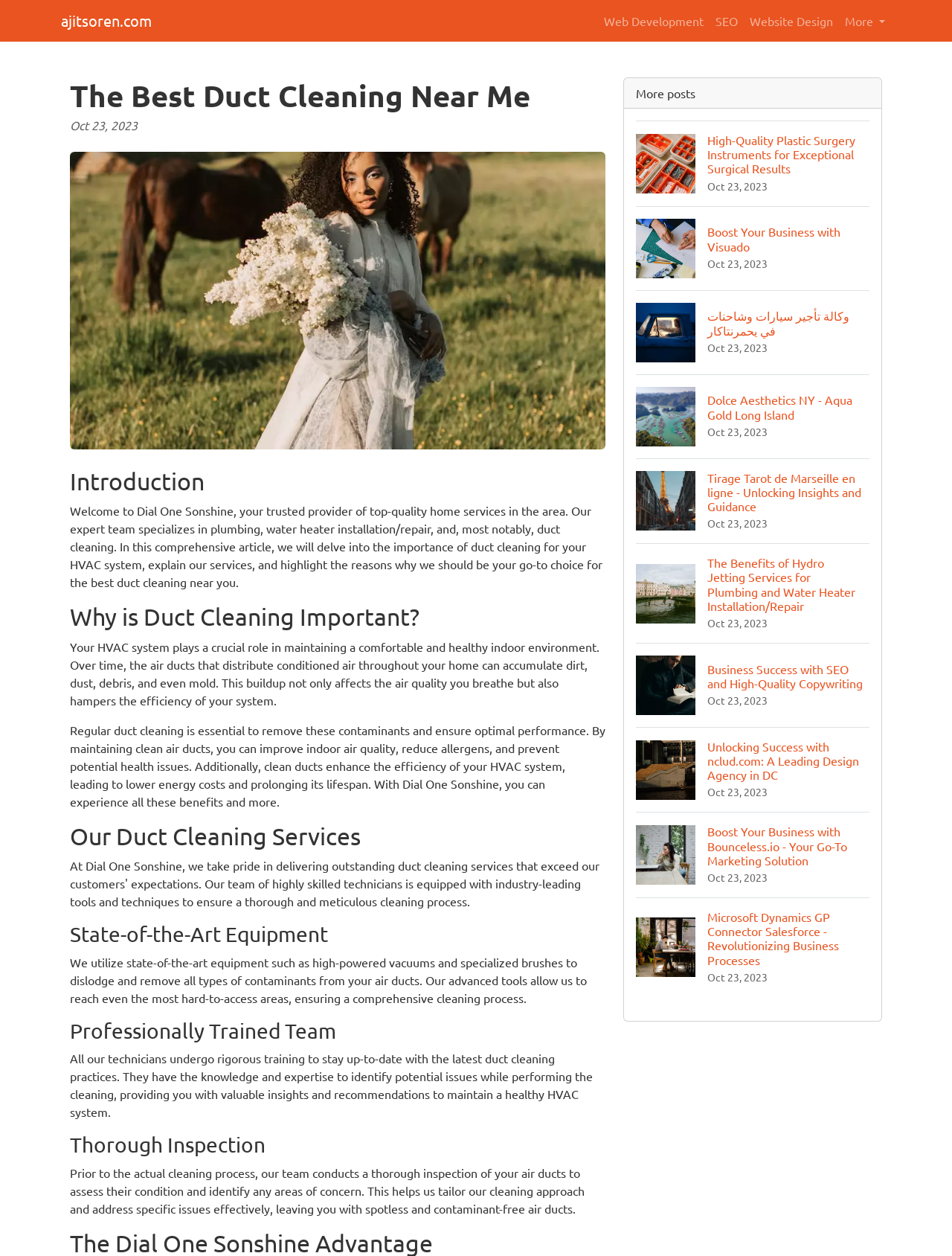Locate the bounding box coordinates of the element you need to click to accomplish the task described by this instruction: "Learn about 'Why is Duct Cleaning Important?'".

[0.073, 0.48, 0.636, 0.503]